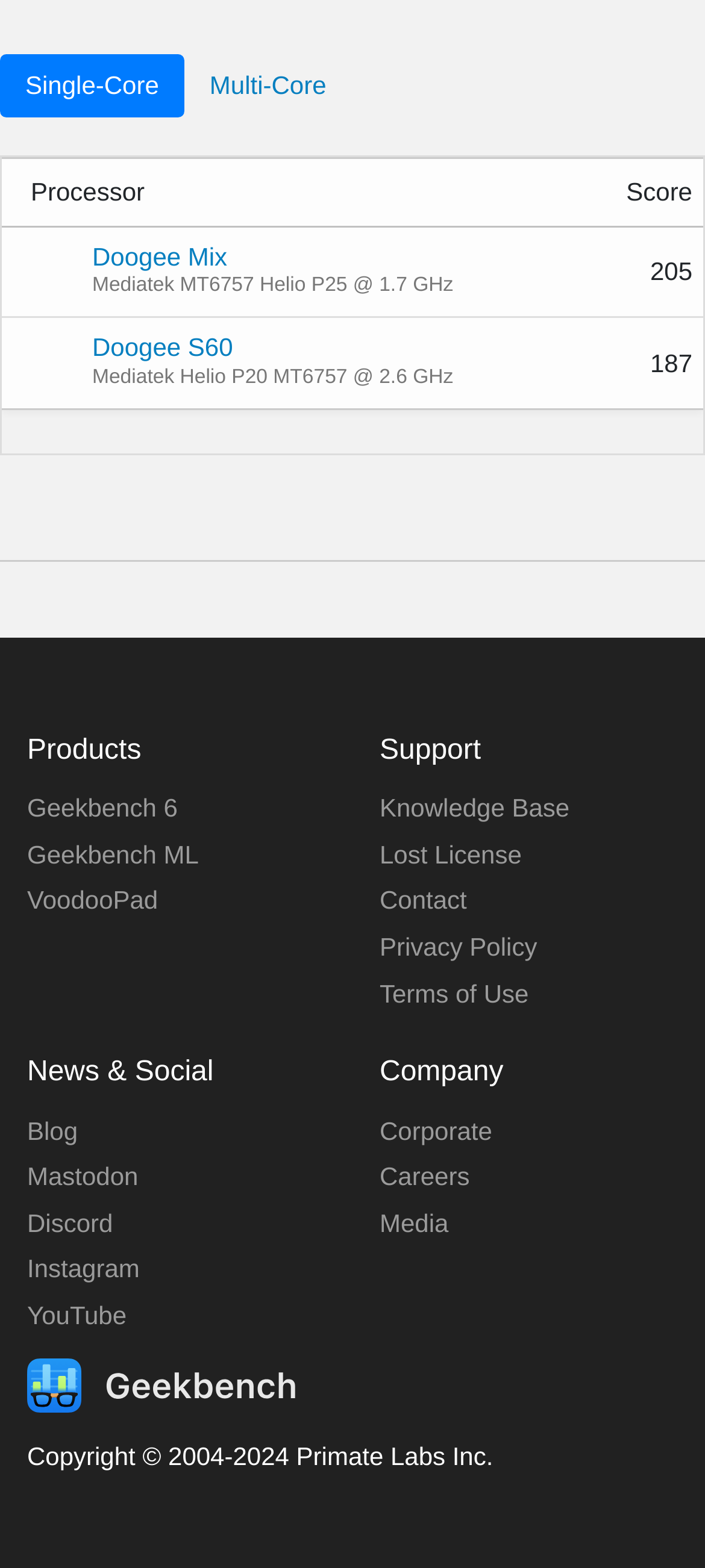Locate the bounding box coordinates of the element I should click to achieve the following instruction: "Read the blog".

[0.038, 0.711, 0.11, 0.73]